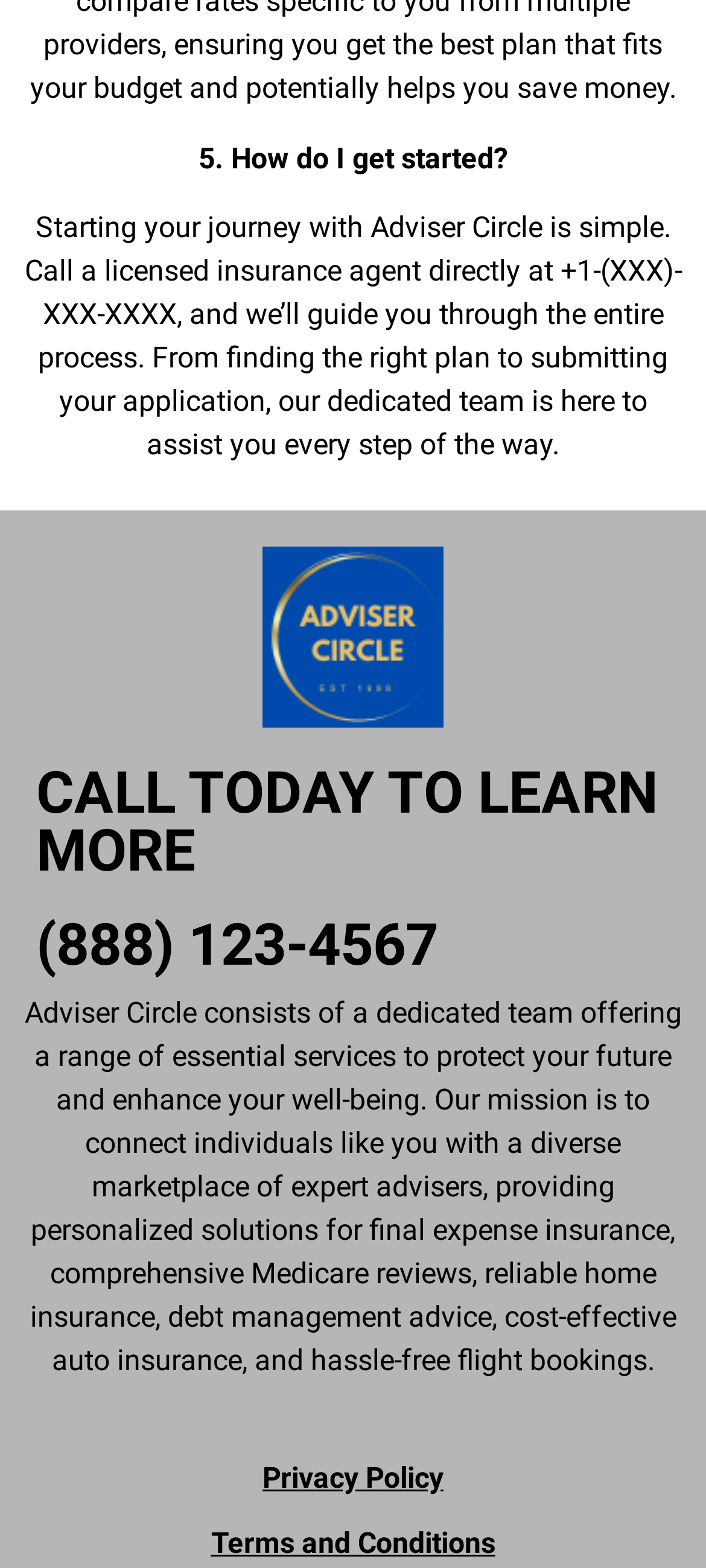What are the two links at the bottom of the webpage?
Please elaborate on the answer to the question with detailed information.

The two links at the bottom of the webpage can be found in the heading elements, which are labeled as 'Privacy Policy' and 'Terms and Conditions'. These links likely provide more information about the company's policies and terms.